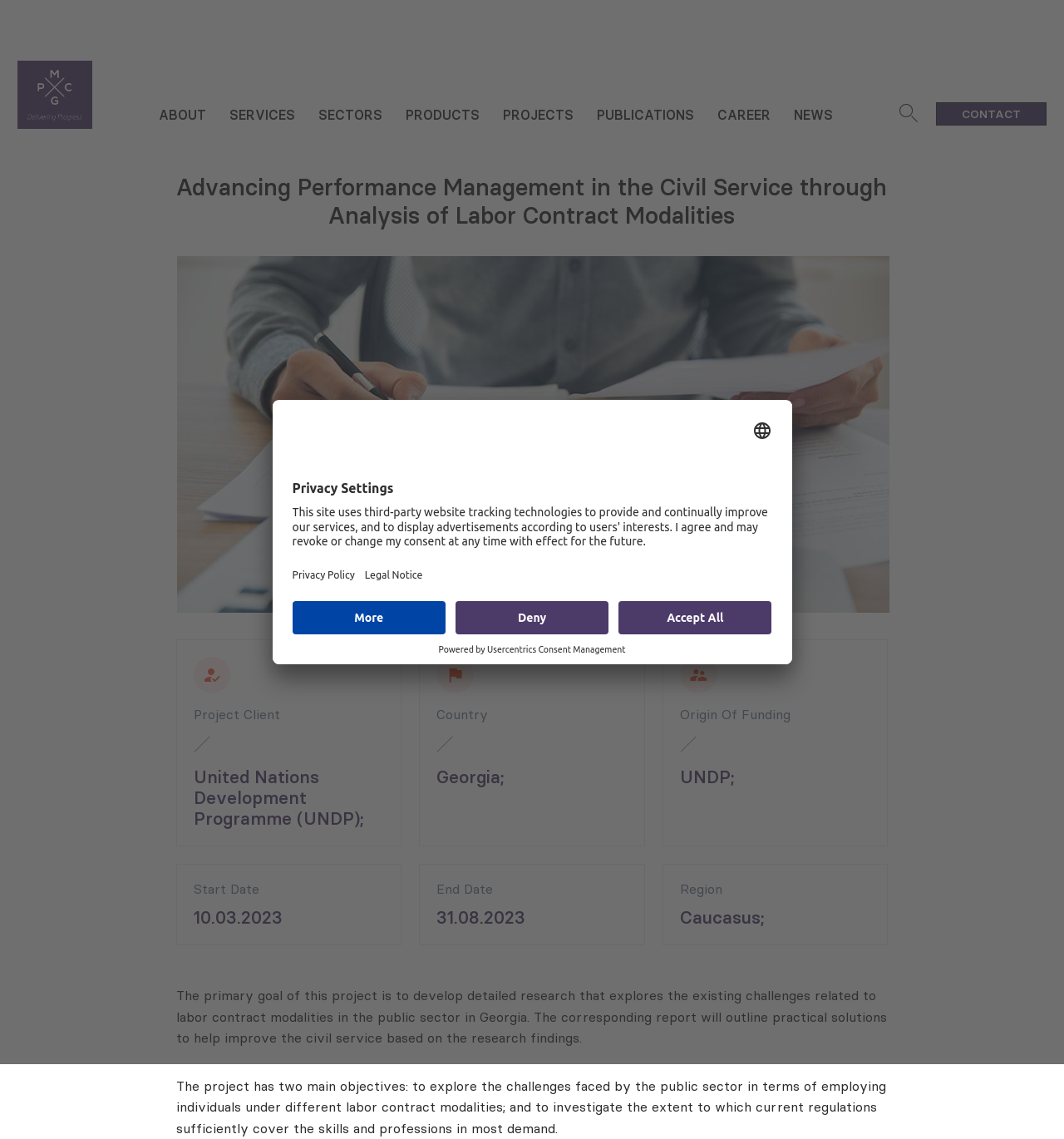Write a detailed summary of the webpage, including text, images, and layout.

This webpage is about a project titled "Advancing Performance Management in the Civil Service through Analysis of Labor Contract Modalities" by PMCG. At the top left corner, there is a logo and a navigation menu with links to different sections of the website, including "ABOUT", "SERVICES", "SECTORS", "PRODUCTS", "PROJECTS", "PUBLICATIONS", "CAREER", and "NEWS". On the top right corner, there is a search icon and a "CONTACT" link.

Below the navigation menu, there is a header section with a featured image and a heading that displays the project title. The project details are presented in a structured format, with sections for "Project Client", "Country", "Origin Of Funding", "Start Date", "End Date", and "Region". Each section has a corresponding image and heading with the relevant information.

The main content of the webpage is divided into two paragraphs that describe the project's objectives and goals. The first paragraph explains that the project aims to develop detailed research on the challenges related to labor contract modalities in the public sector in Georgia. The second paragraph outlines the project's two main objectives: to explore the challenges faced by the public sector in employing individuals under different labor contract modalities, and to investigate the extent to which current regulations cover the skills and professions in most demand.

At the bottom of the webpage, there is a button to open the privacy settings, which leads to a dialog box with options to select language, open privacy policy, and open legal notice. There are also buttons to accept or deny privacy settings and a link to Usercentrics Consent Management.